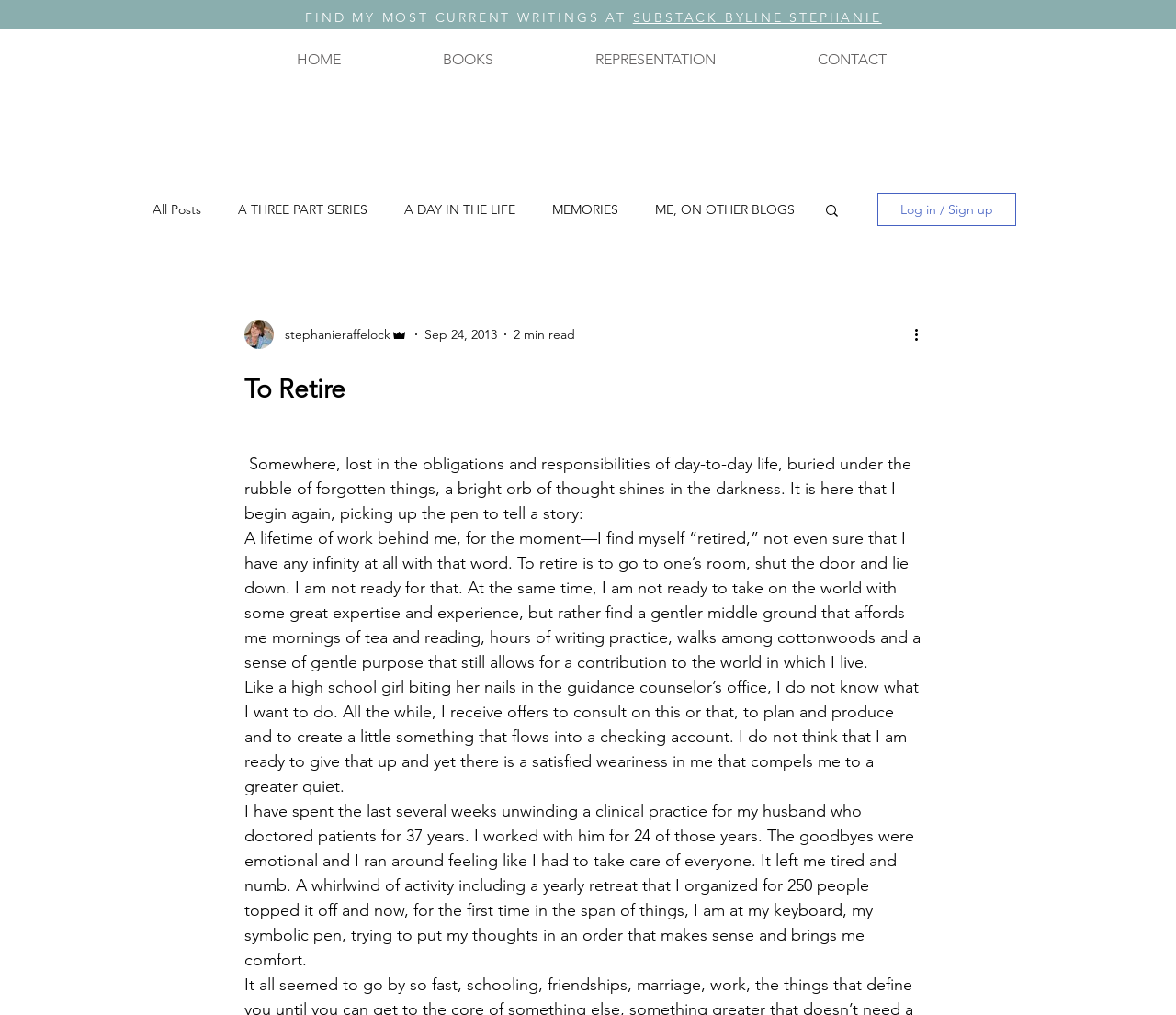Determine the bounding box coordinates of the clickable region to carry out the instruction: "Go to the home page".

[0.209, 0.03, 0.333, 0.087]